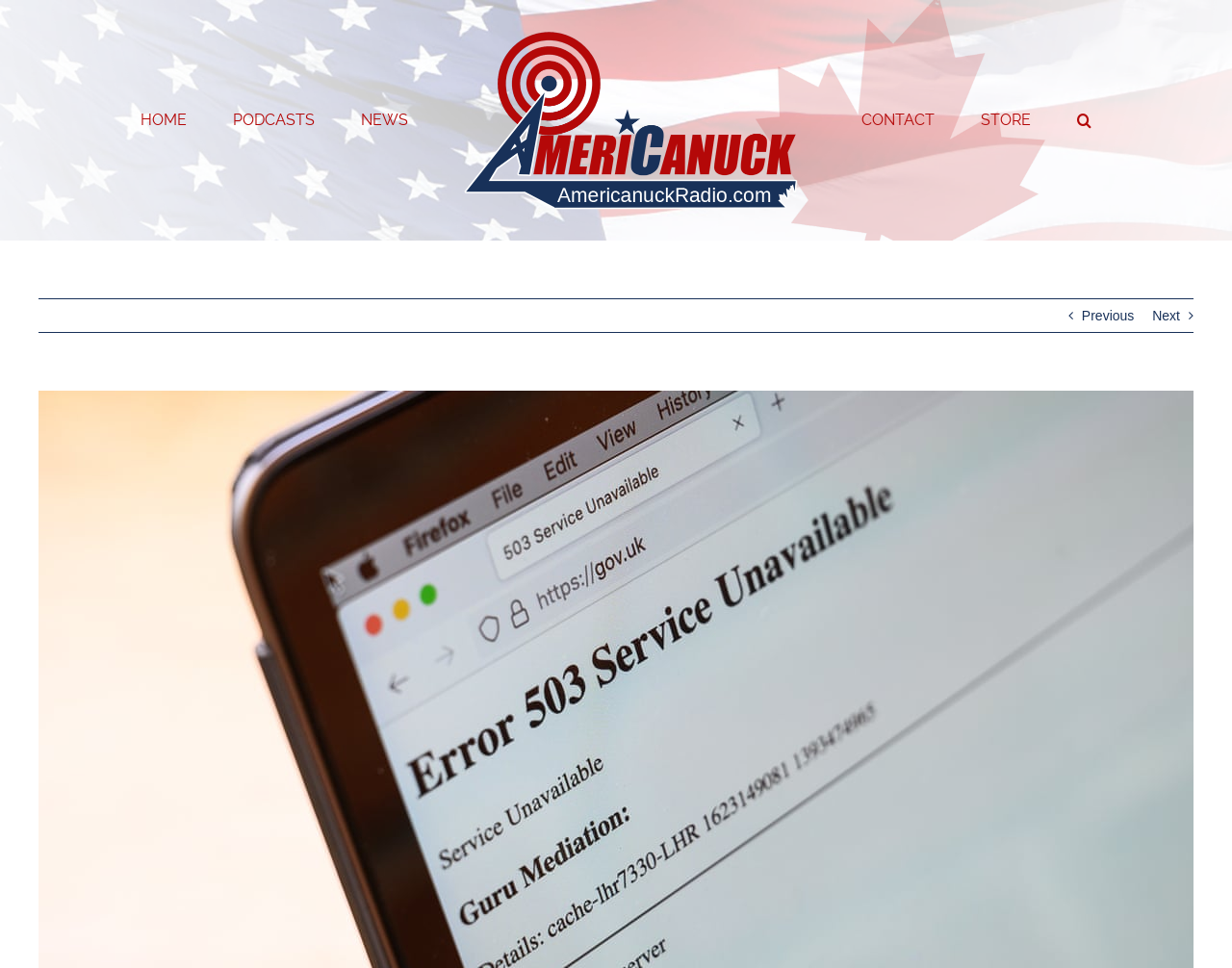How many main menu items are there?
Based on the screenshot, give a detailed explanation to answer the question.

I counted the number of links under the 'Main Menu' navigation element, which are 'HOME', 'PODCASTS', 'NEWS', 'Americanuck Radio Logo', 'CONTACT', and 'STORE'. There are 6 links in total.